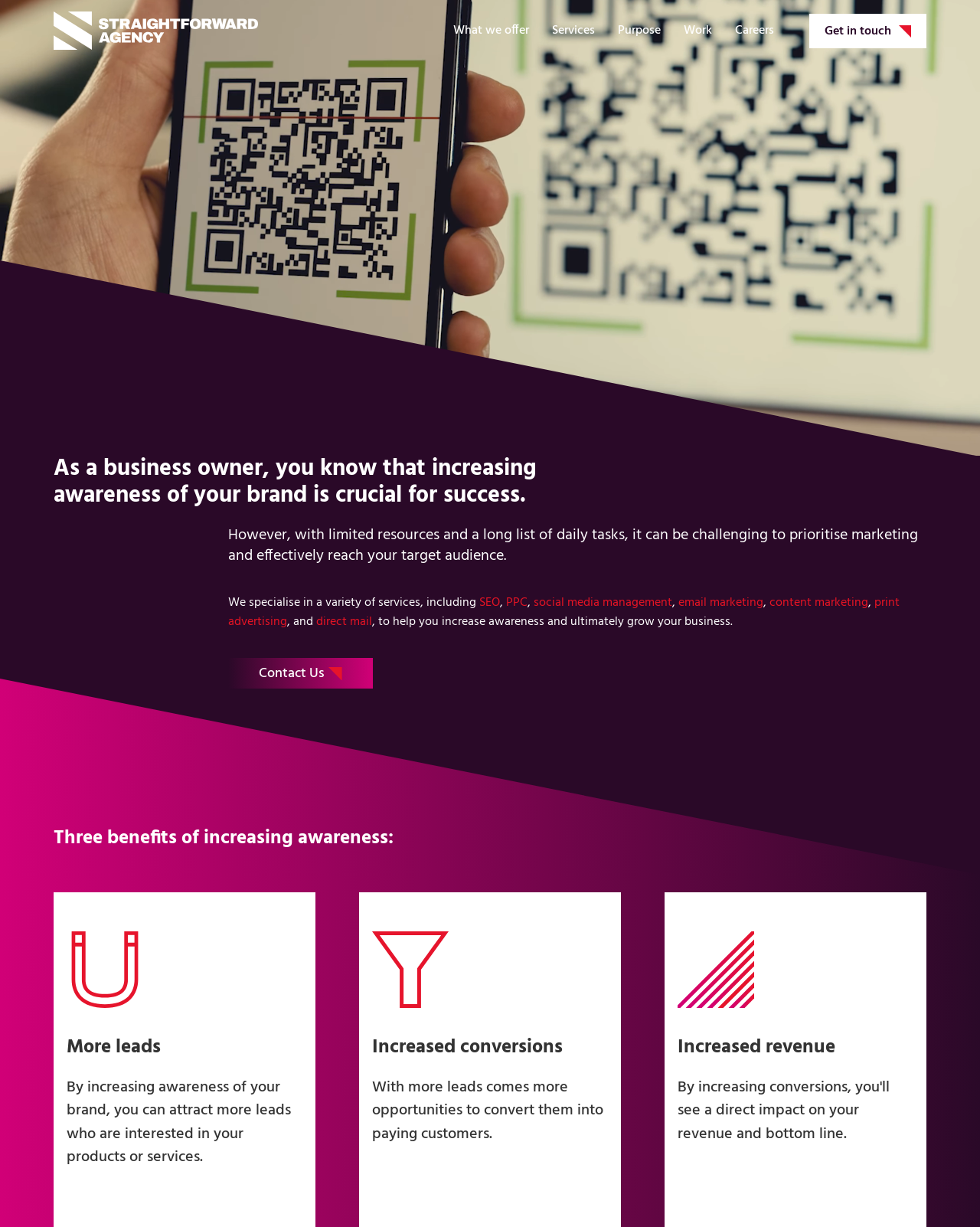Identify the bounding box coordinates of the clickable region to carry out the given instruction: "Contact Us".

[0.233, 0.536, 0.38, 0.561]